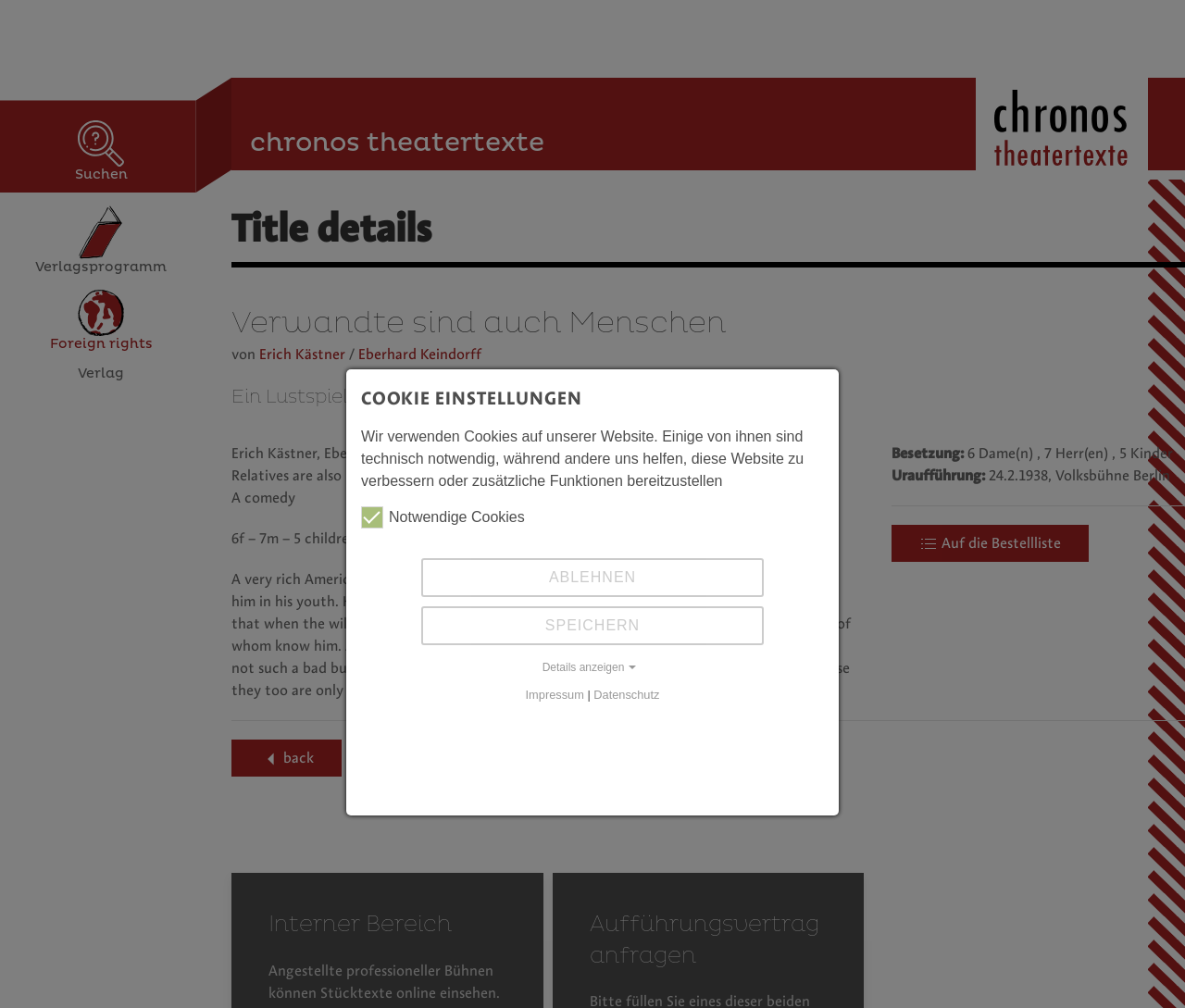Please identify the coordinates of the bounding box for the clickable region that will accomplish this instruction: "Request a performance contract".

[0.497, 0.903, 0.698, 0.965]